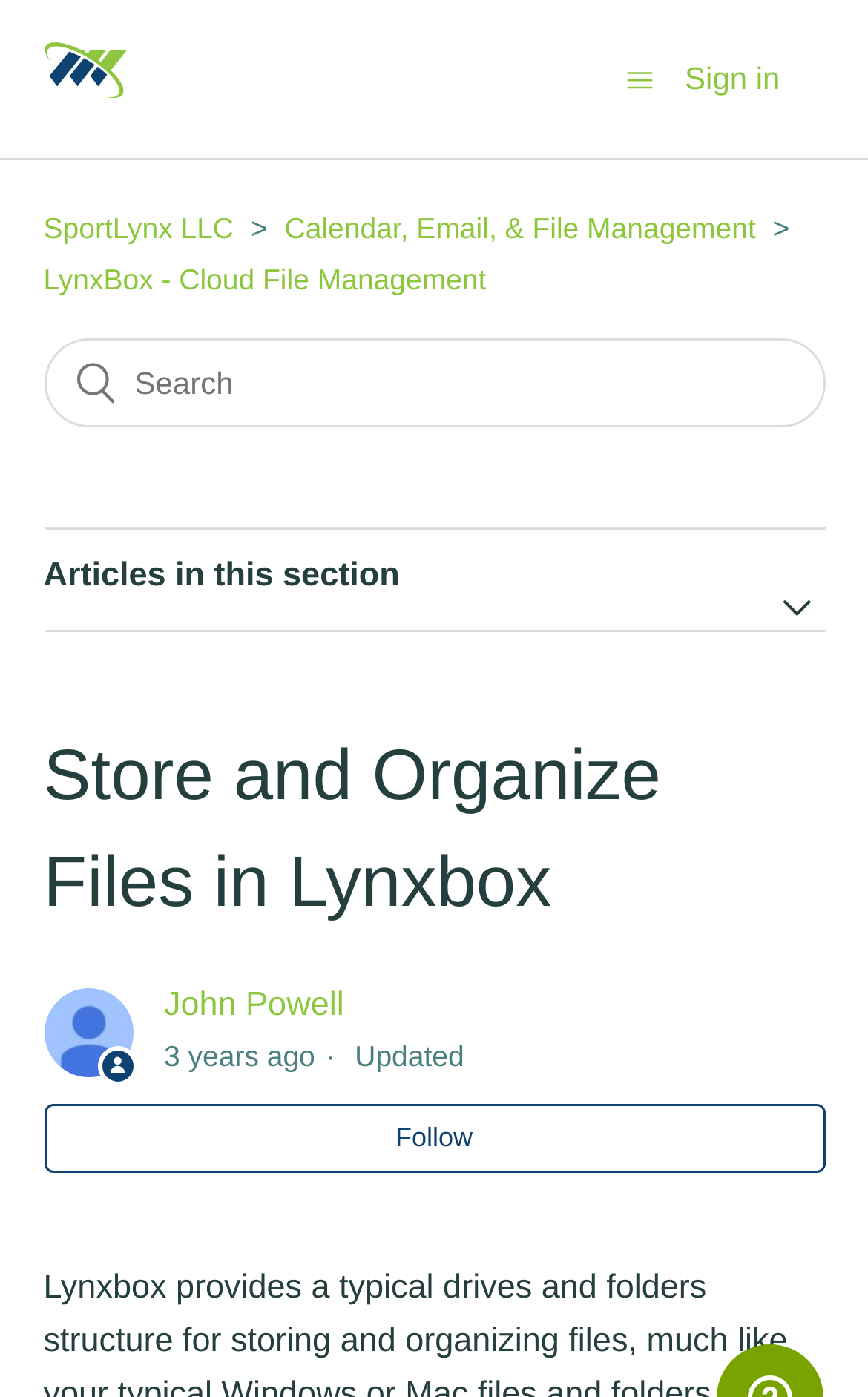Highlight the bounding box coordinates of the region I should click on to meet the following instruction: "Toggle navigation menu".

[0.719, 0.04, 0.753, 0.076]